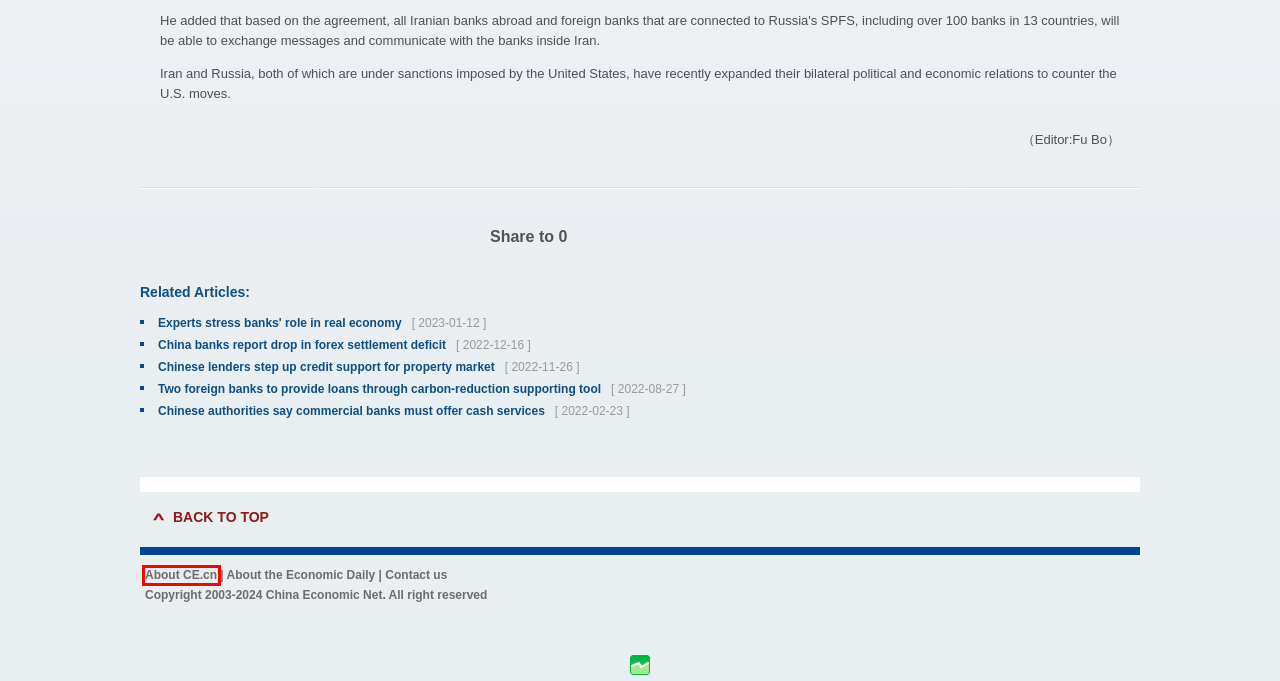You see a screenshot of a webpage with a red bounding box surrounding an element. Pick the webpage description that most accurately represents the new webpage after interacting with the element in the red bounding box. The options are:
A. About the Economic Daily_Economic Daily--China Economic Net
B. Life--China Economic Net
C. Special Coverage--China Economic Net
D. About CE.cn_ce.cn--China Economic Net
E. China Economic Net
F. Cartoon--China Economic Net
G. China--China Economic Net
H. Business--China Economic Net

D